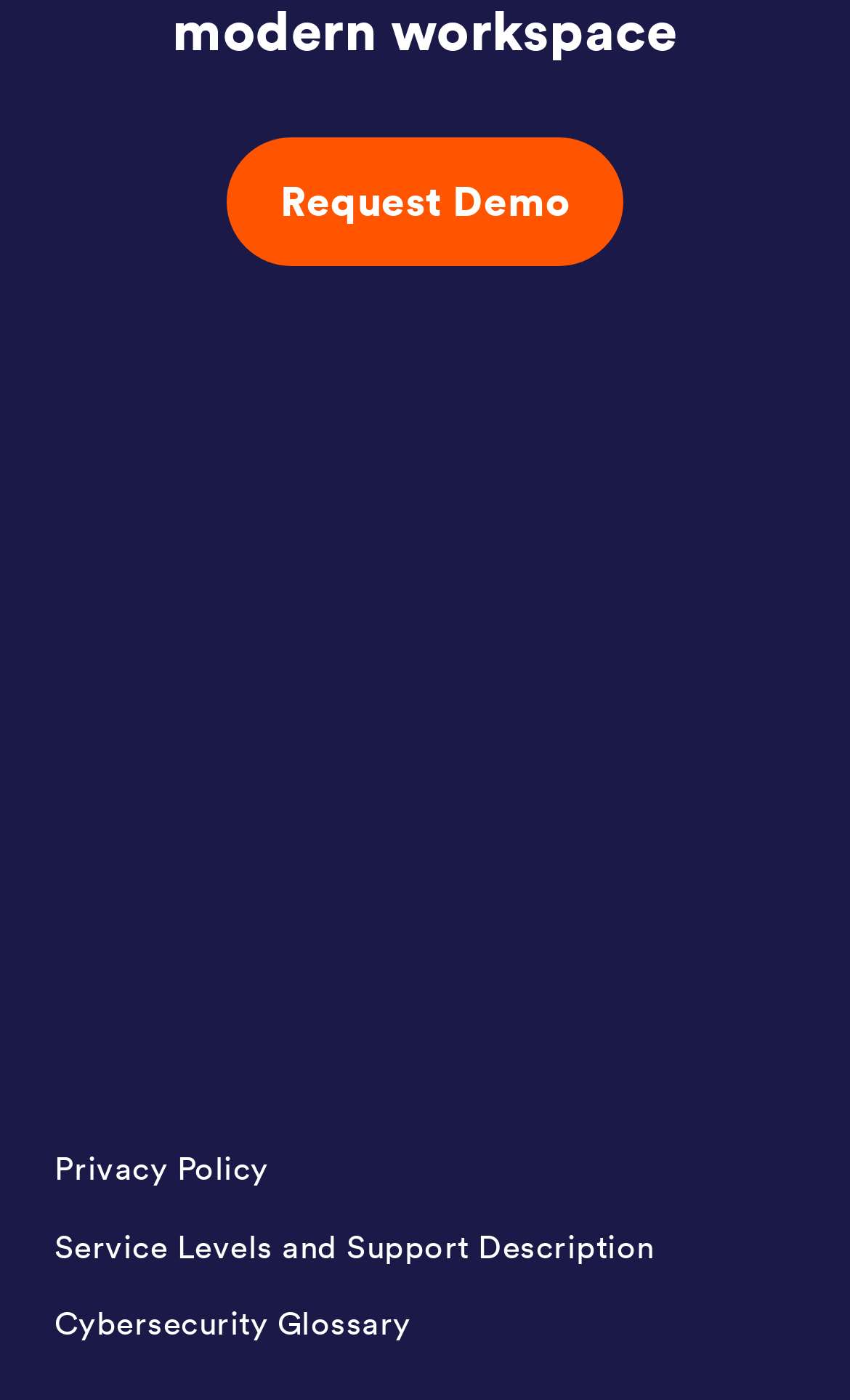How many images are associated with links?
Look at the image and respond with a one-word or short-phrase answer.

4